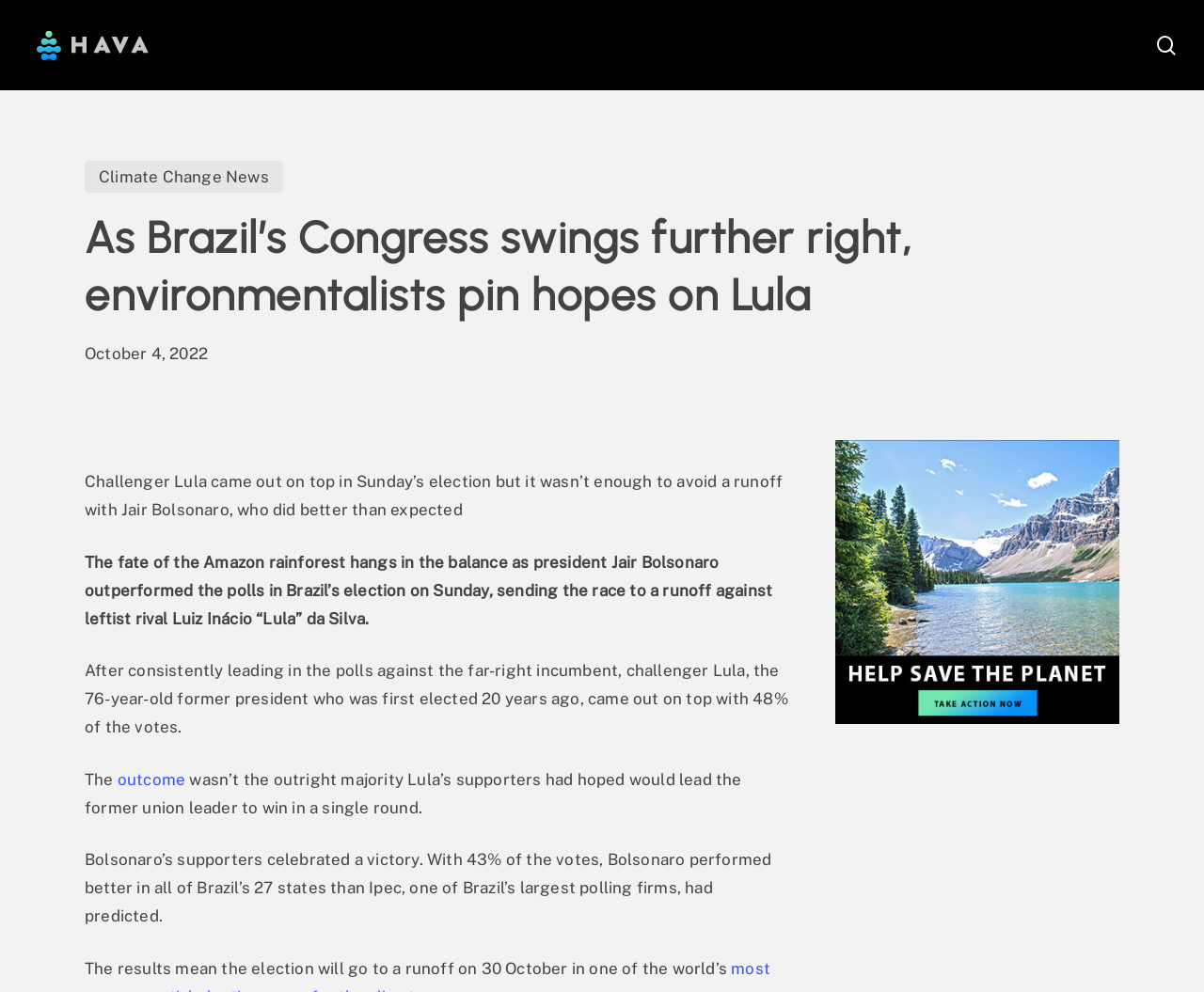Please provide a one-word or phrase answer to the question: 
What is the date of the article?

October 4, 2022